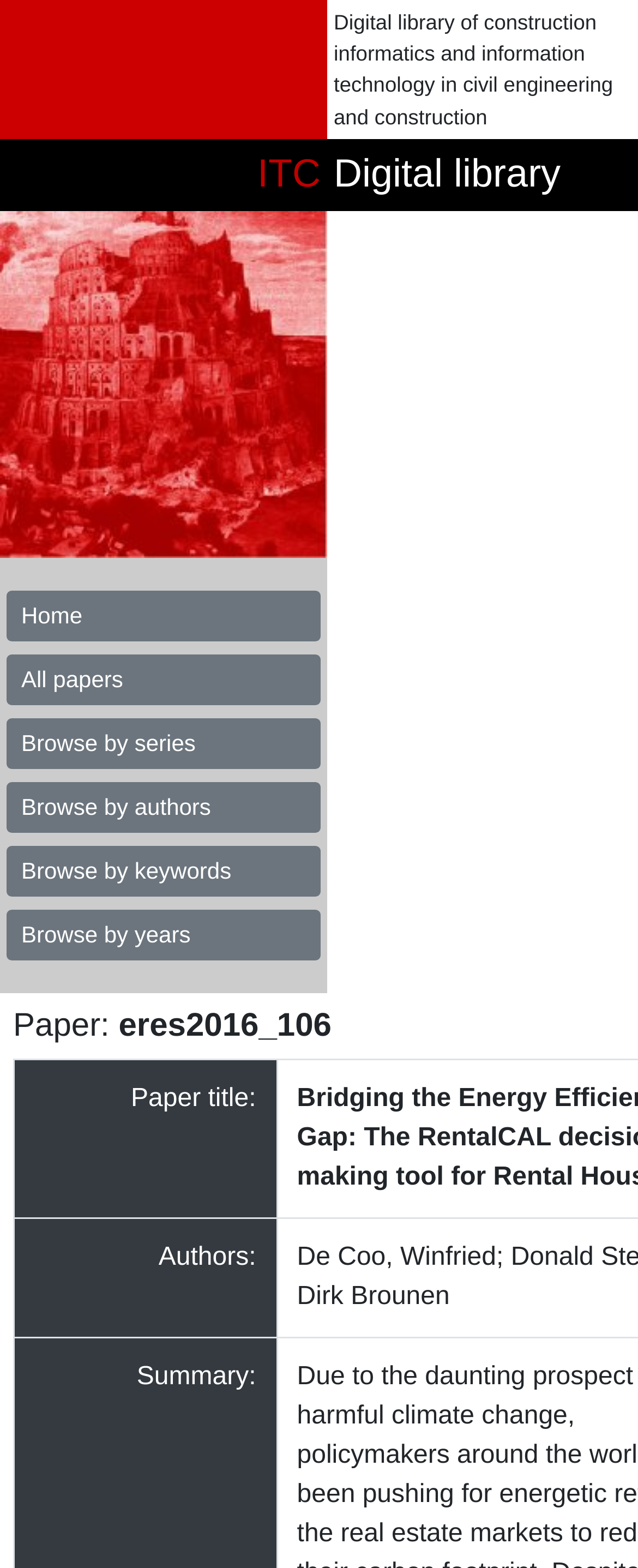Given the element description Browse by authors, identify the bounding box coordinates for the UI element on the webpage screenshot. The format should be (top-left x, top-left y, bottom-right x, bottom-right y), with values between 0 and 1.

[0.01, 0.499, 0.503, 0.531]